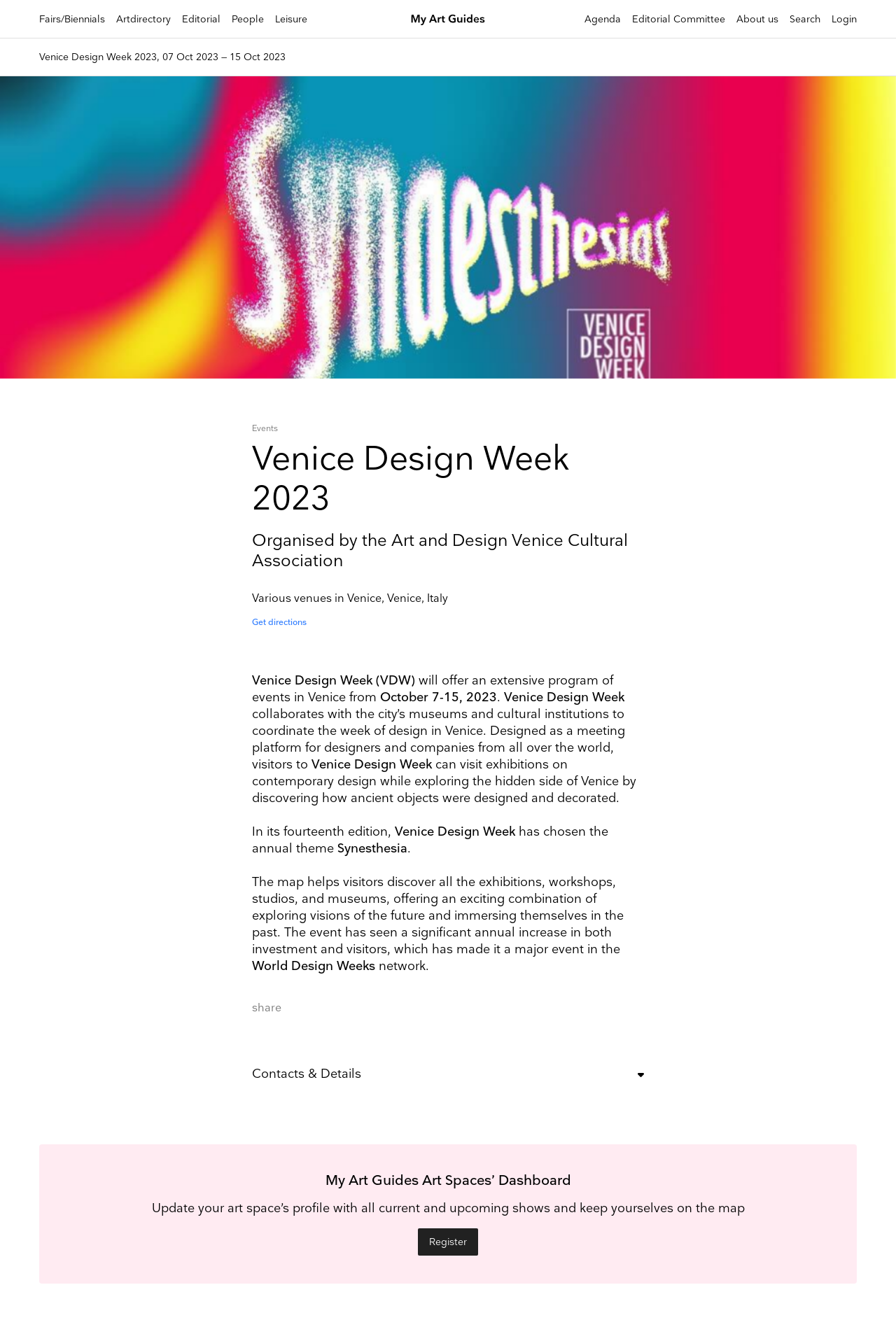Find the bounding box coordinates of the area to click in order to follow the instruction: "Search for something".

[0.34, 0.335, 0.66, 0.354]